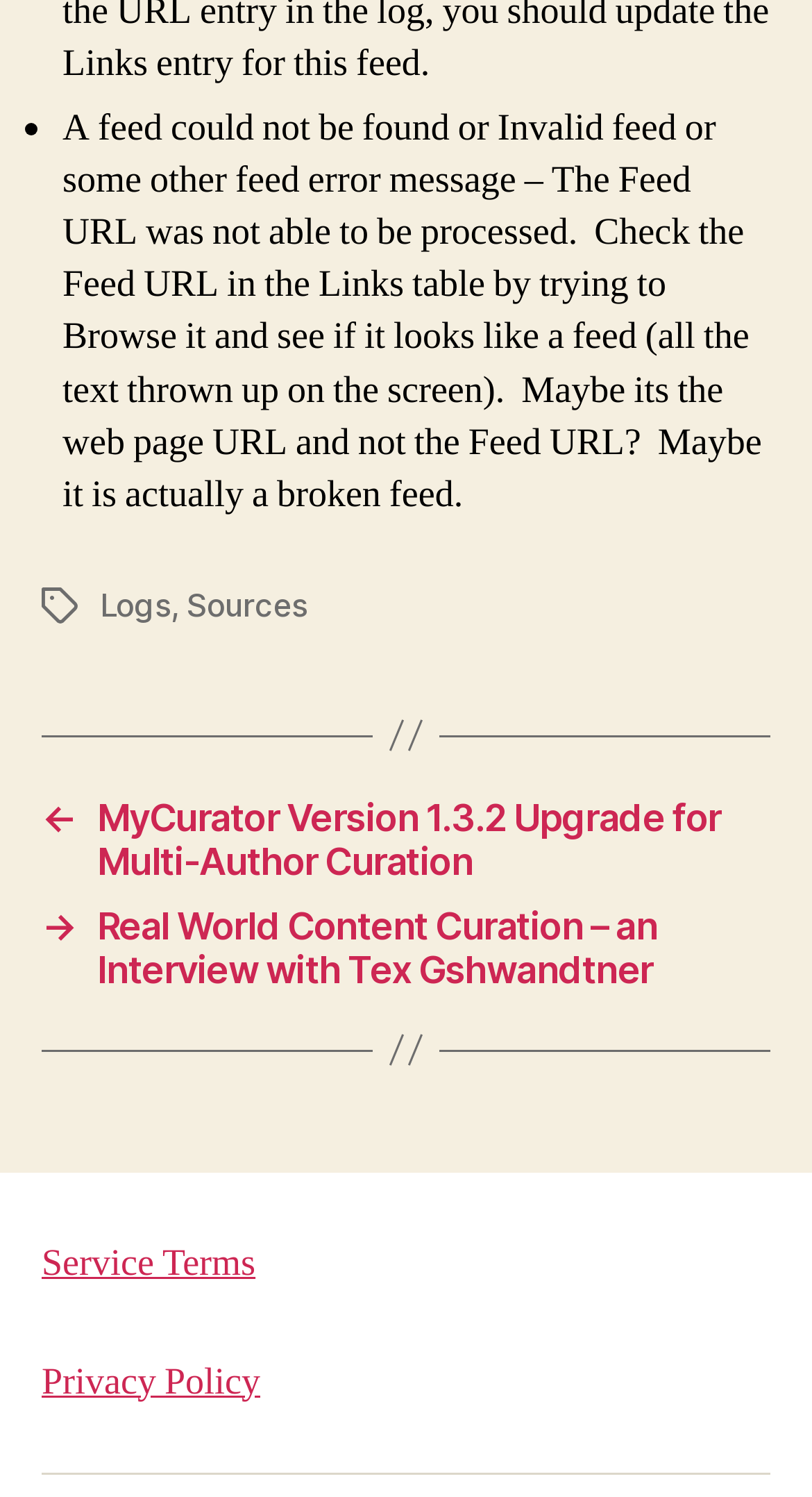How many elements are there in the root element?
Provide an in-depth and detailed answer to the question.

The root element has 9 child elements, including the list marker, static text elements, links, and the navigation and complementary sections, which are organized in a hierarchical structure.